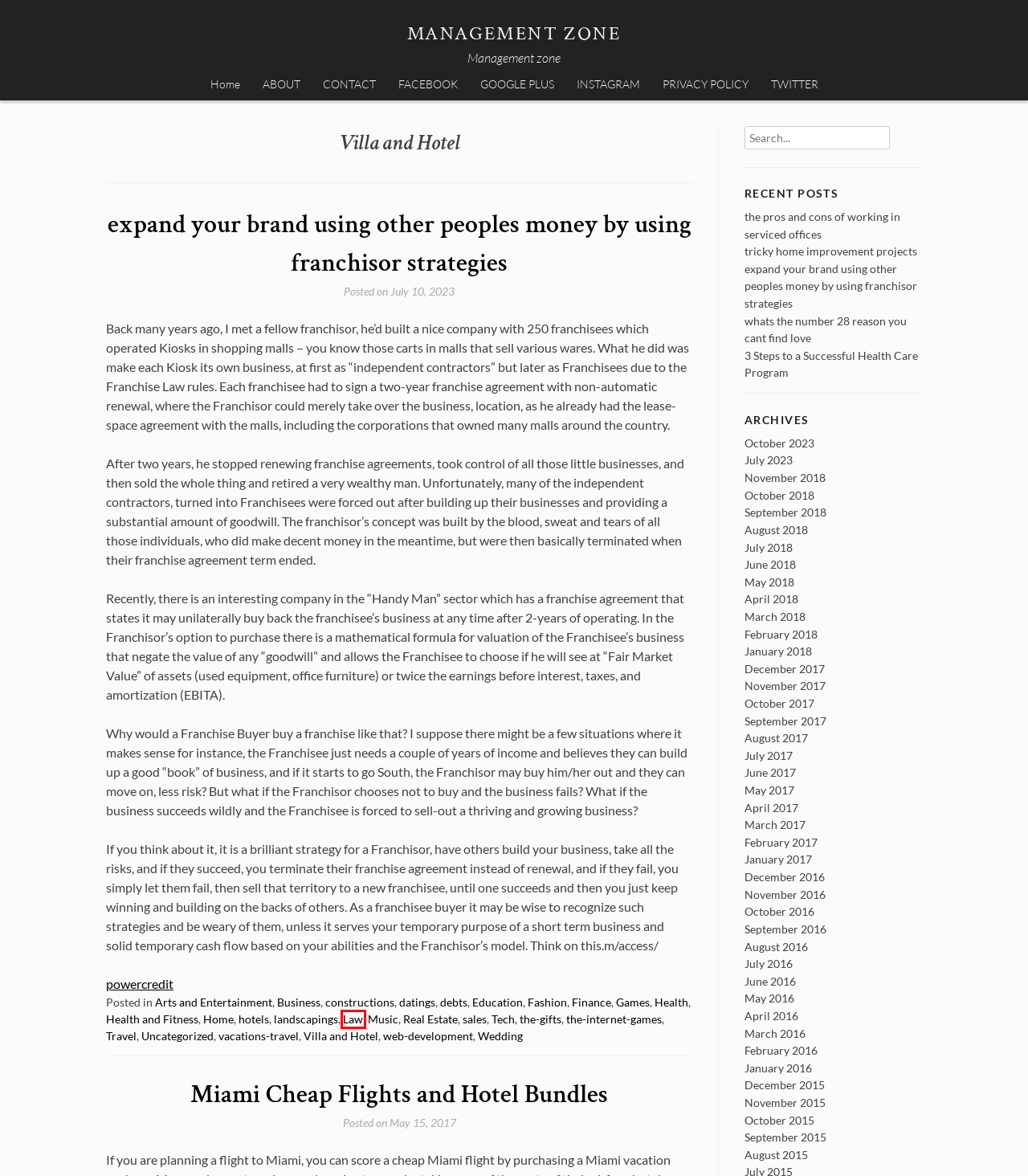You have a screenshot of a webpage with an element surrounded by a red bounding box. Choose the webpage description that best describes the new page after clicking the element inside the red bounding box. Here are the candidates:
A. January | 2018 | Management zone
B. August | 2018 | Management zone
C. March | 2017 | Management zone
D. Law | Management zone
E. October | 2017 | Management zone
F. Payday Loan in Singapore | Power Credit
G. August | 2015 | Management zone
H. Wedding | Management zone

D